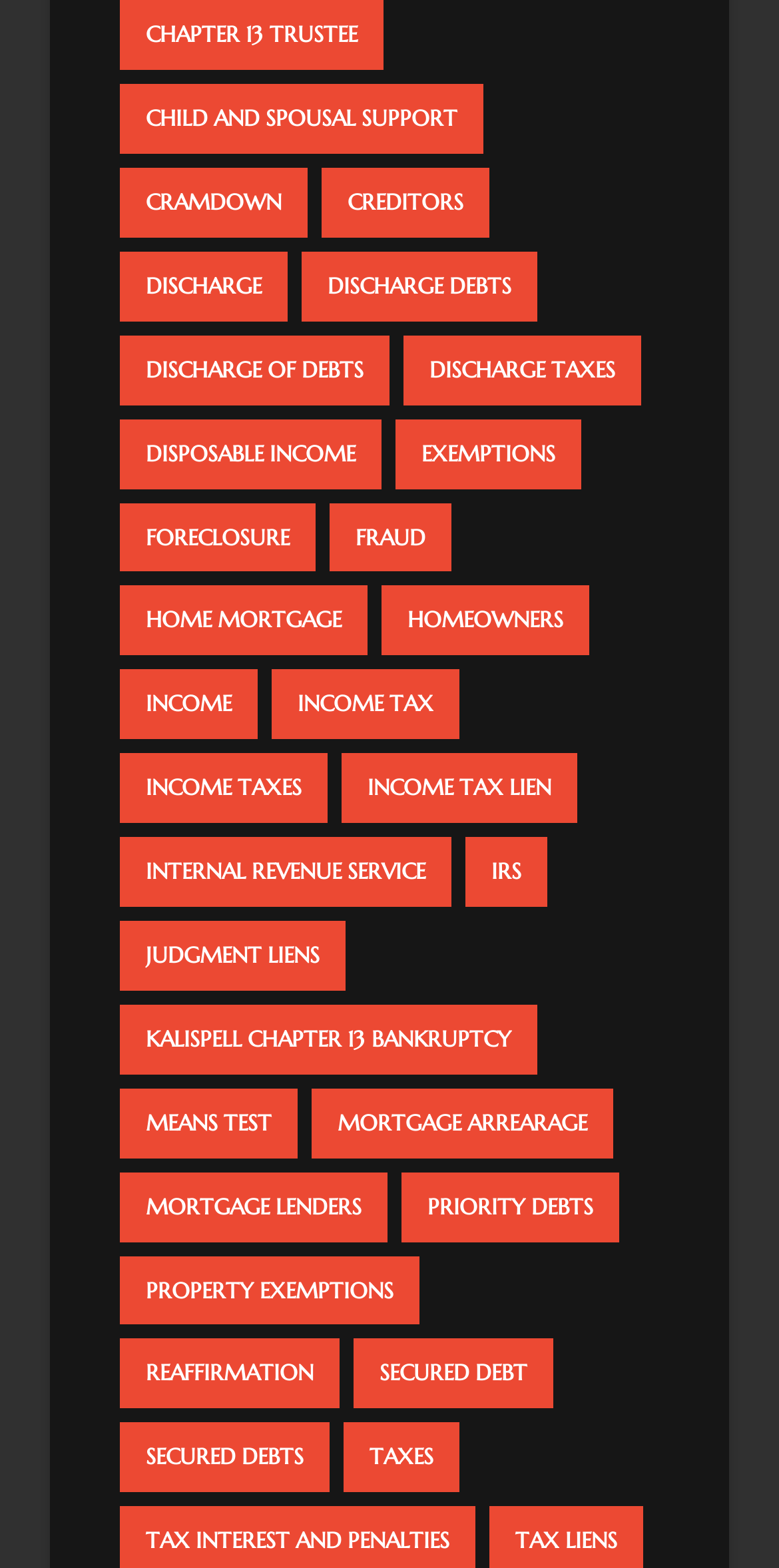Please specify the bounding box coordinates of the clickable section necessary to execute the following command: "Explore Kalispell Chapter 13 Bankruptcy".

[0.154, 0.641, 0.69, 0.685]